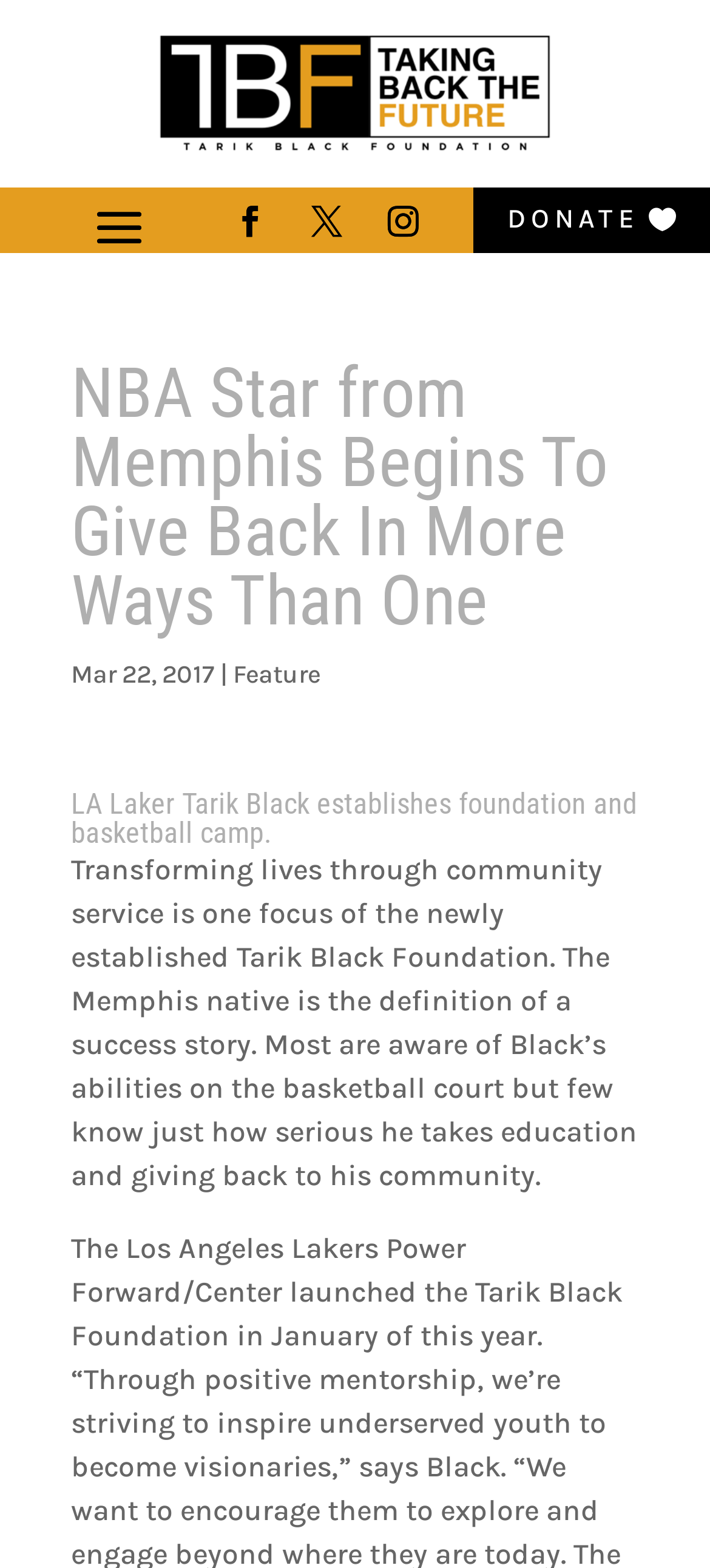What is the date of the article?
Refer to the image and give a detailed answer to the query.

The date of the article can be found in the text 'Mar 22, 2017' which is located below the main heading of the webpage.